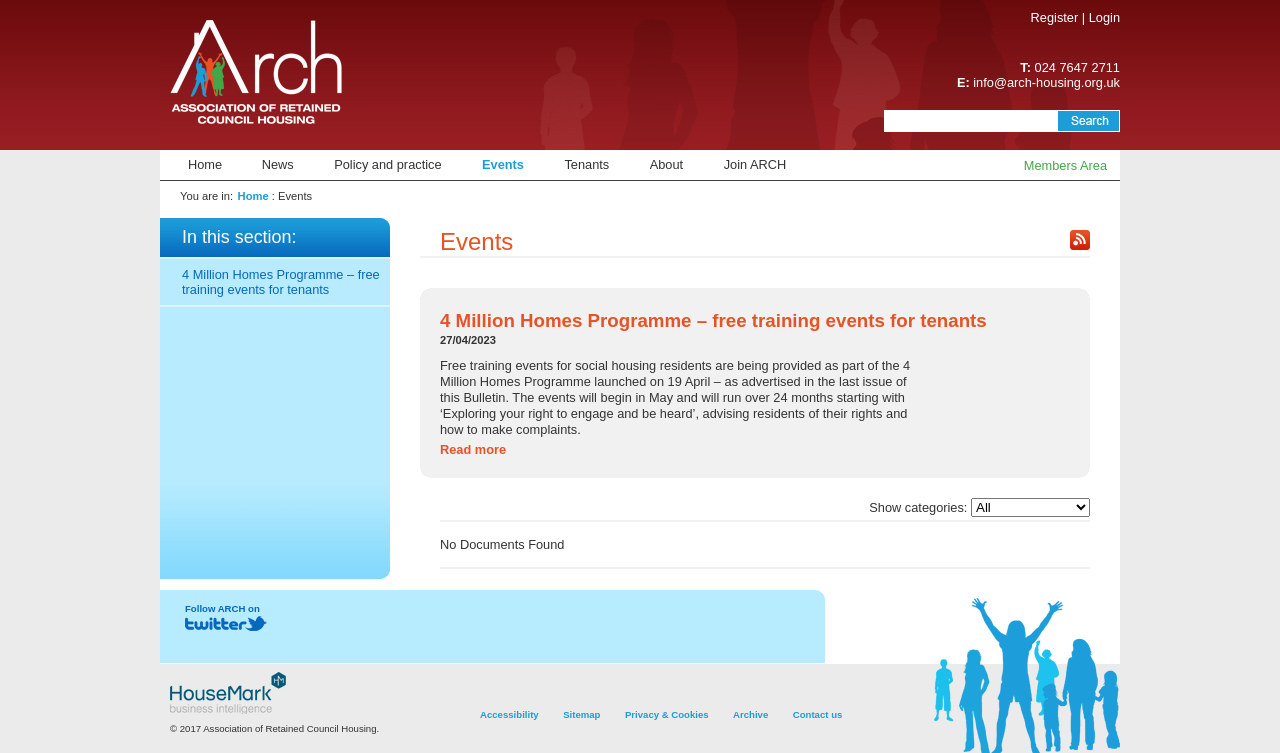Provide the bounding box for the UI element matching this description: "alt="RSS"".

[0.836, 0.303, 0.852, 0.339]